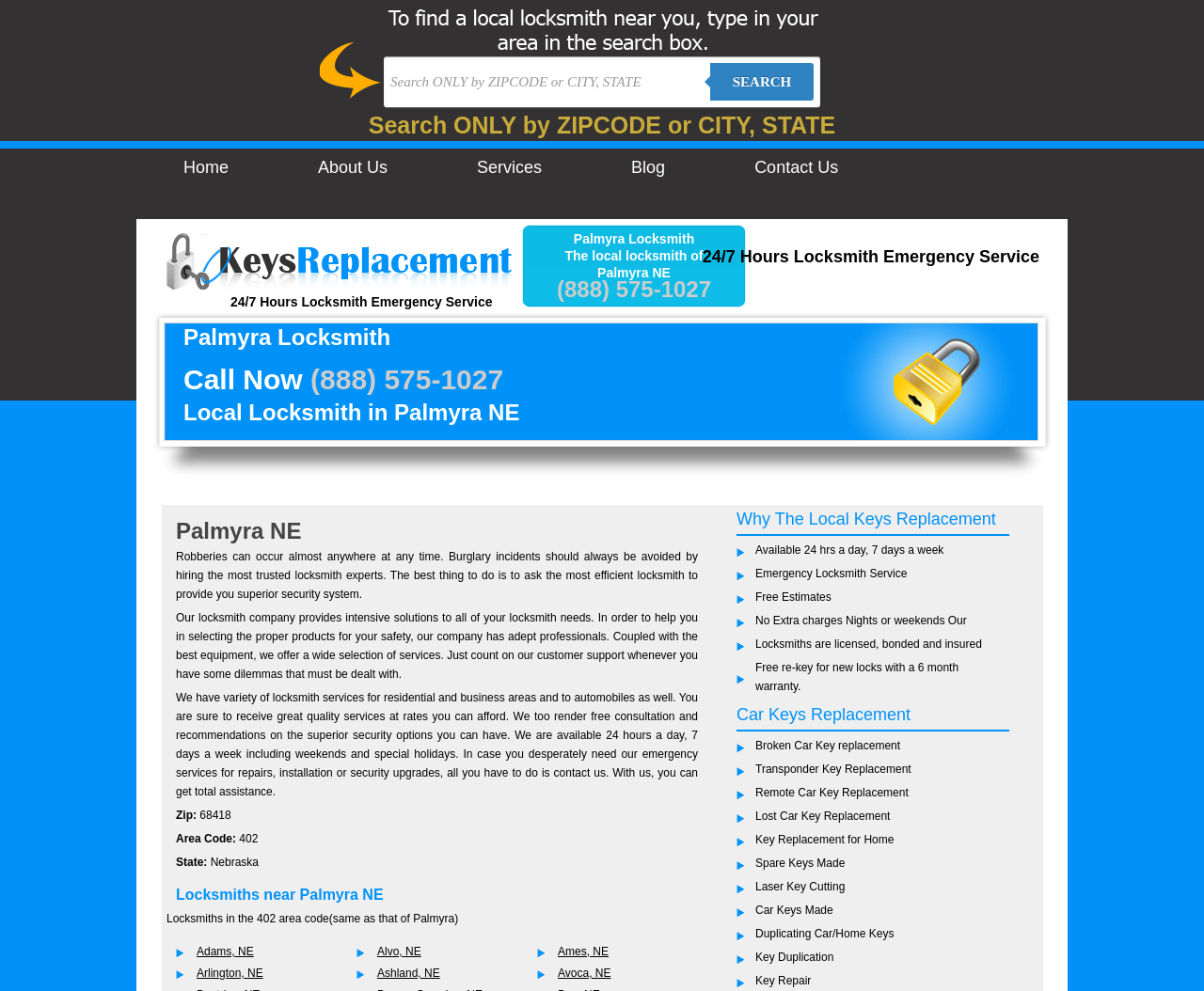Provide the bounding box coordinates of the area you need to click to execute the following instruction: "Click on Interfaces".

None